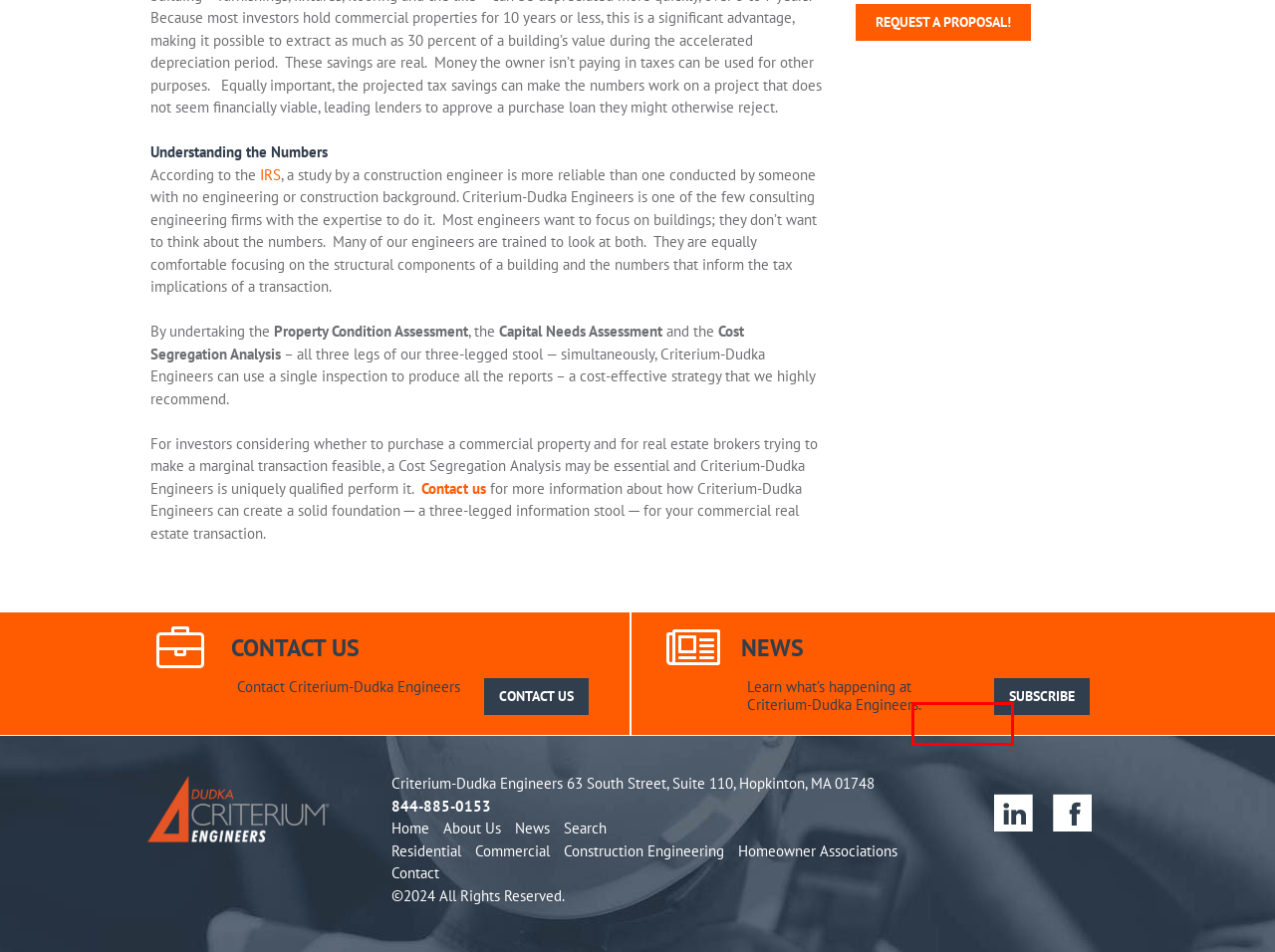Inspect the screenshot of a webpage with a red rectangle bounding box. Identify the webpage description that best corresponds to the new webpage after clicking the element inside the bounding box. Here are the candidates:
A. Criterium-Dudka Engineers  Career Opportunities
B. Criterium-Dudka Engineers  Property Condition Assessment (PCA)
C. Criterium-Dudka Engineers  Phase 1 Environmental Site Assessment (ESA)
D. Criterium-Dudka Engineers  Capital Needs Assessment and Maintenance Planning
E. Criterium-Dudka Engineers  Residential
F. Criterium-Dudka Engineers  Insurance Investigations
G. Criterium-Dudka Engineers  Commercial Building Inspection
H. Criterium Dudka Engineers : Sign Up to Stay in Touch

H